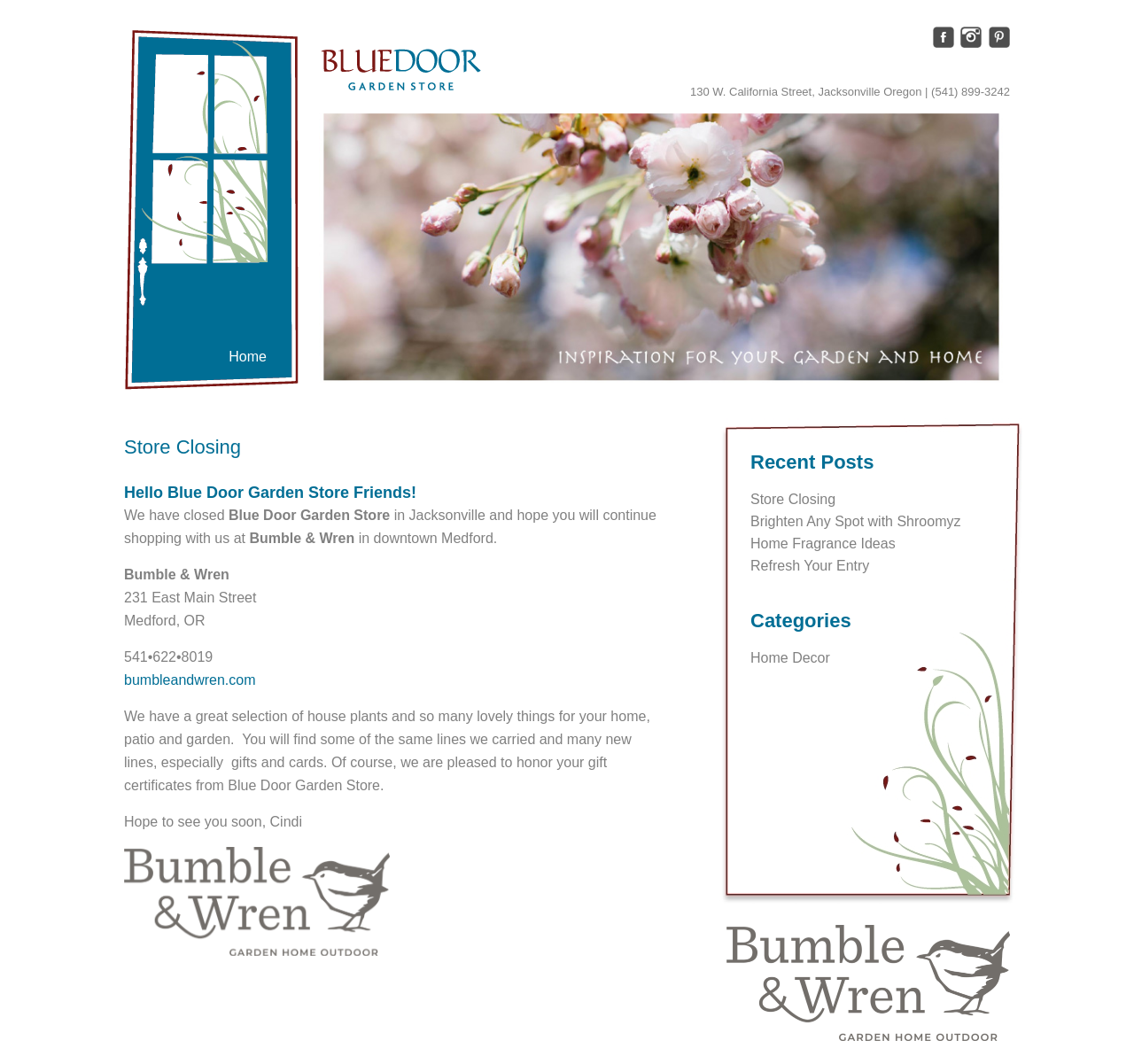Is there an image on the webpage with the text 'Store Closing'?
Look at the image and provide a detailed response to the question.

I found the image by looking at the image element with the bounding box coordinates [0.641, 0.869, 0.891, 0.978], which has the text 'Store Closing'.